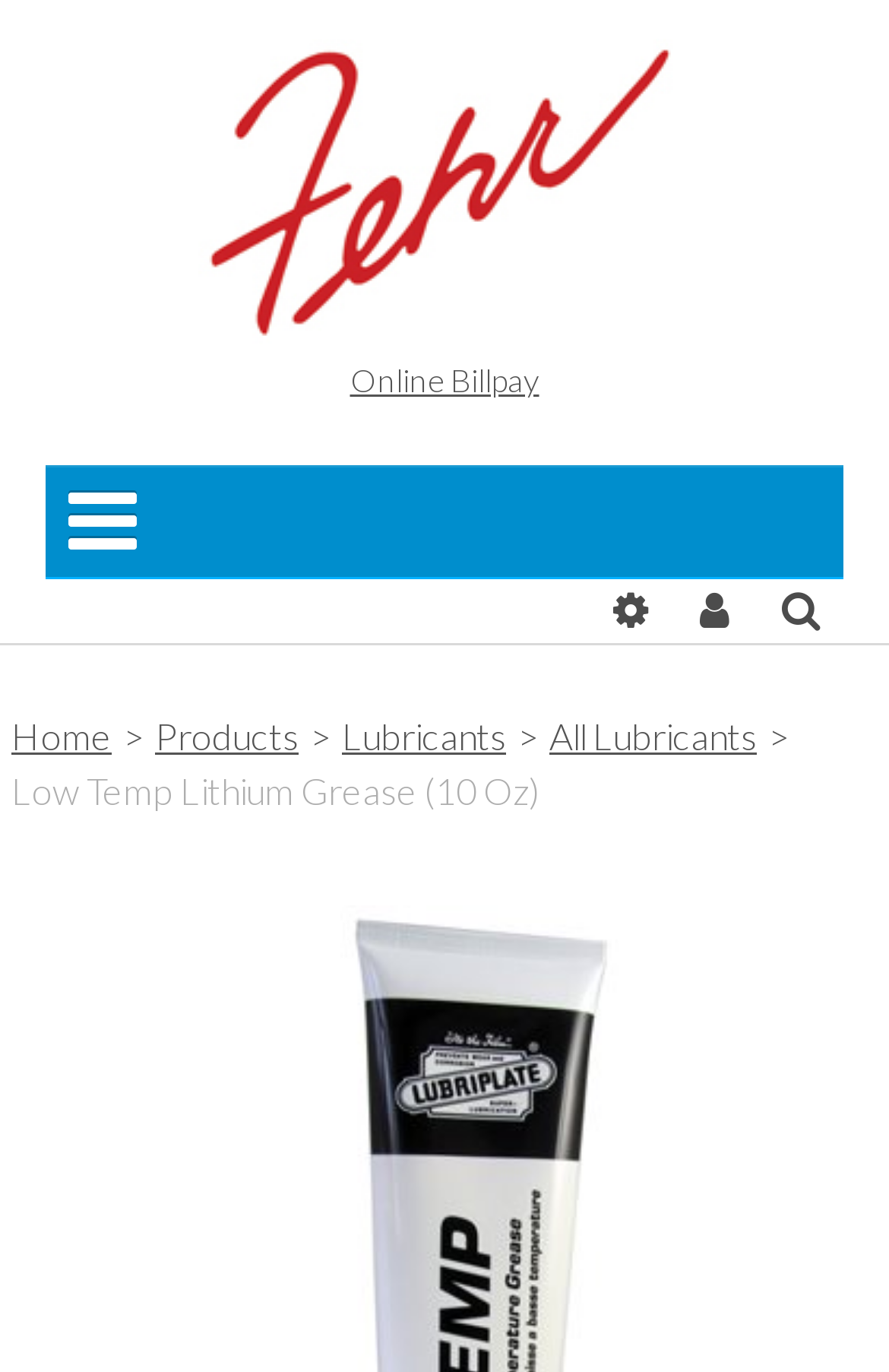Find the bounding box coordinates for the area you need to click to carry out the instruction: "contact us". The coordinates should be four float numbers between 0 and 1, indicated as [left, top, right, bottom].

[0.051, 0.574, 0.949, 0.651]